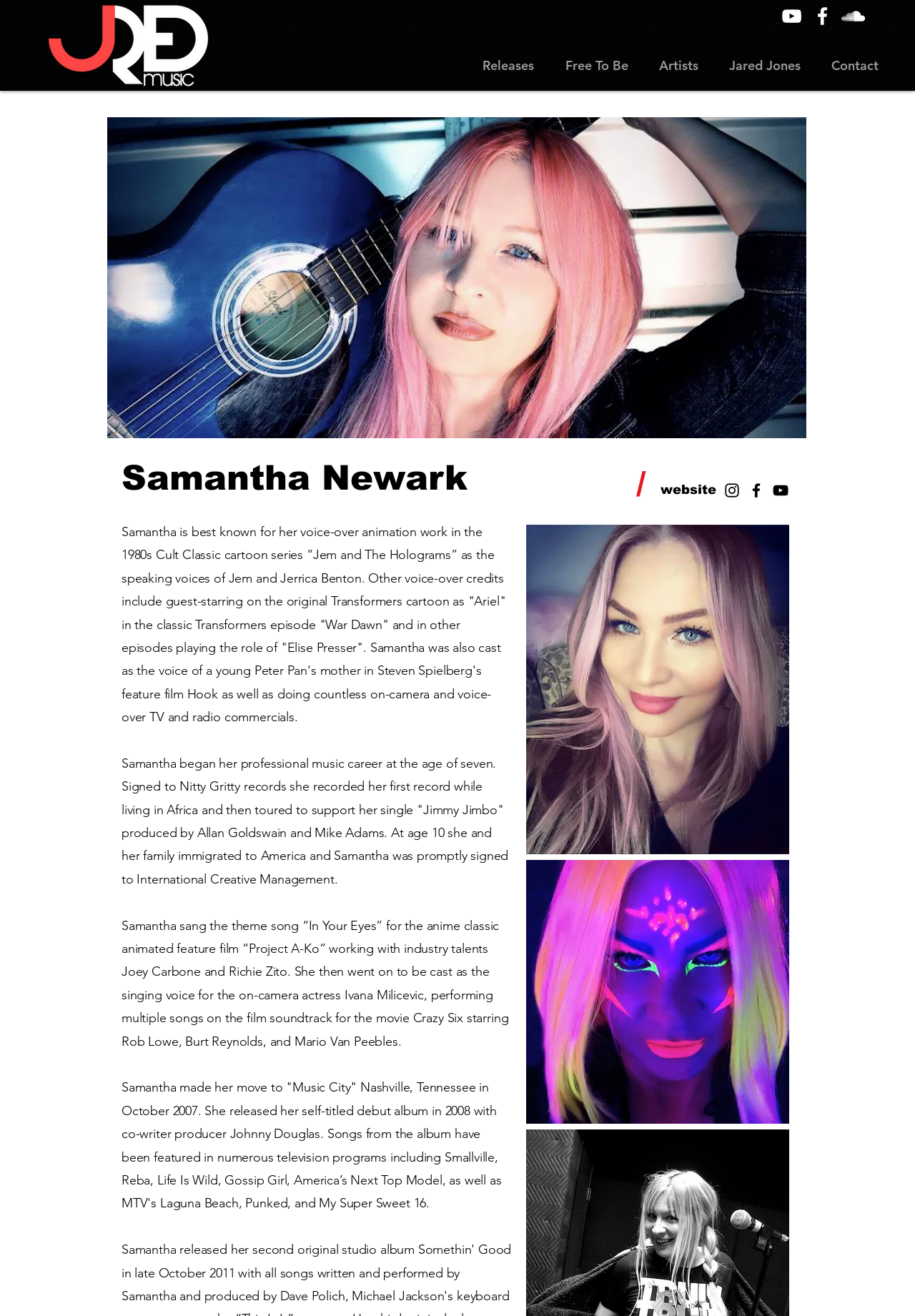Use a single word or phrase to answer the question: 
What is the name of the anime classic animated feature film Samantha sang the theme song for?

Project A-Ko